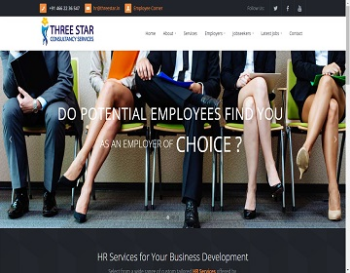What is the tone of the image?
Please answer the question with a detailed and comprehensive explanation.

The tone of the image is professional and polished, which is conveyed through the modern chairs, formal attire, and corporate ambiance. This tone is suitable for a consultancy service that emphasizes professionalism and competence.